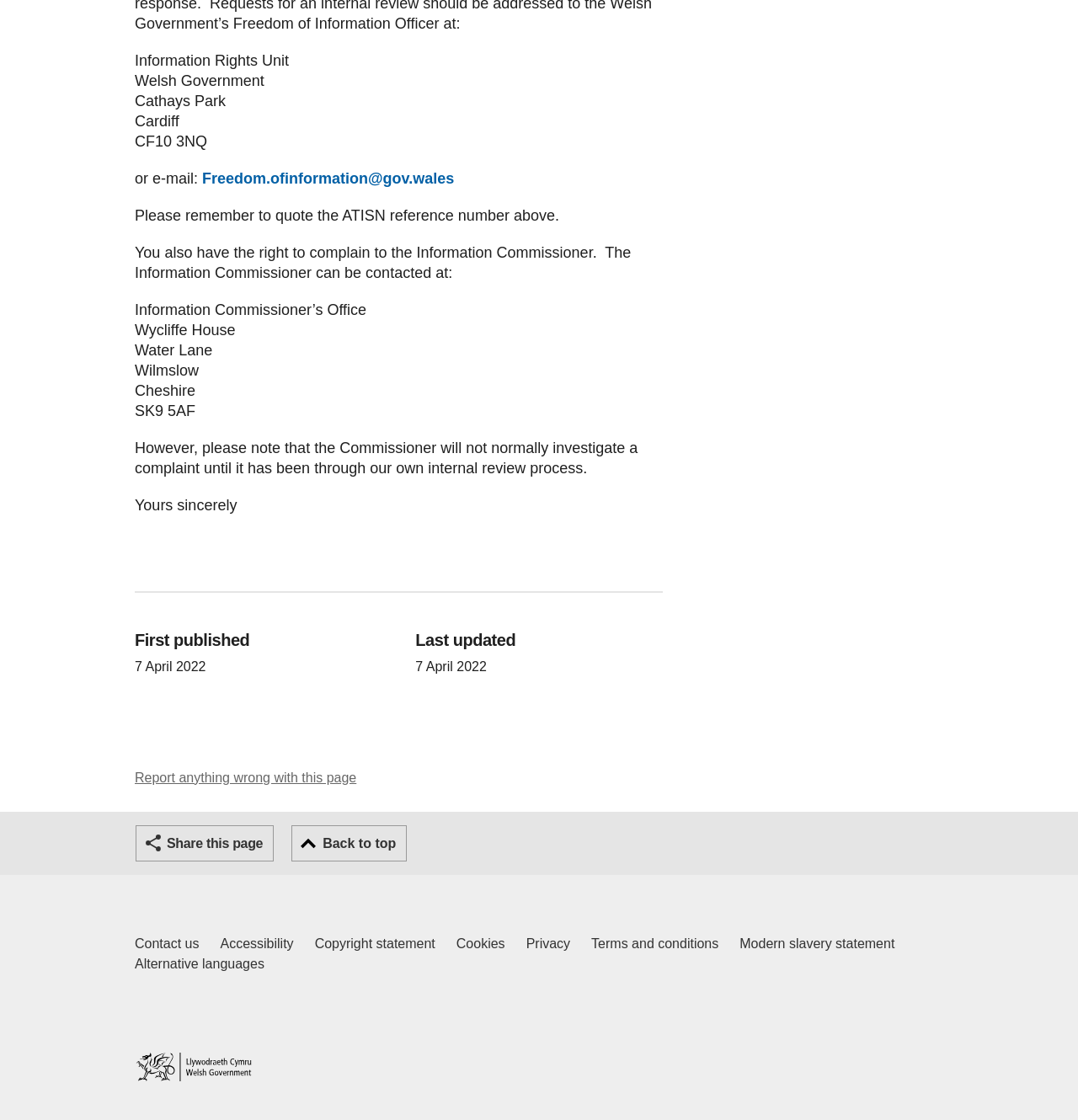What is the address of the Information Rights Unit?
Please answer the question with as much detail as possible using the screenshot.

I found the address by looking at the static text elements at the top of the page, which provide the address of the Information Rights Unit as Cathays Park, Cardiff, CF10 3NQ.